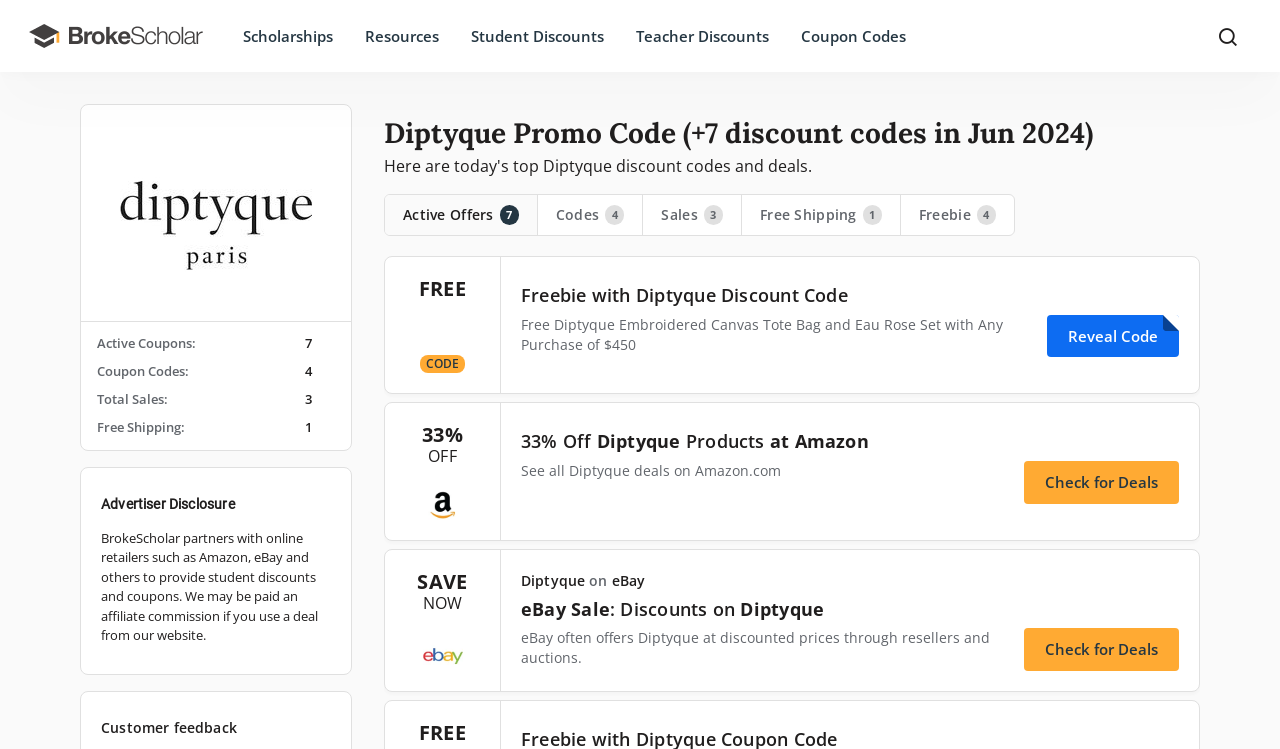Kindly determine the bounding box coordinates of the area that needs to be clicked to fulfill this instruction: "Check Diptyque coupons".

[0.063, 0.14, 0.274, 0.429]